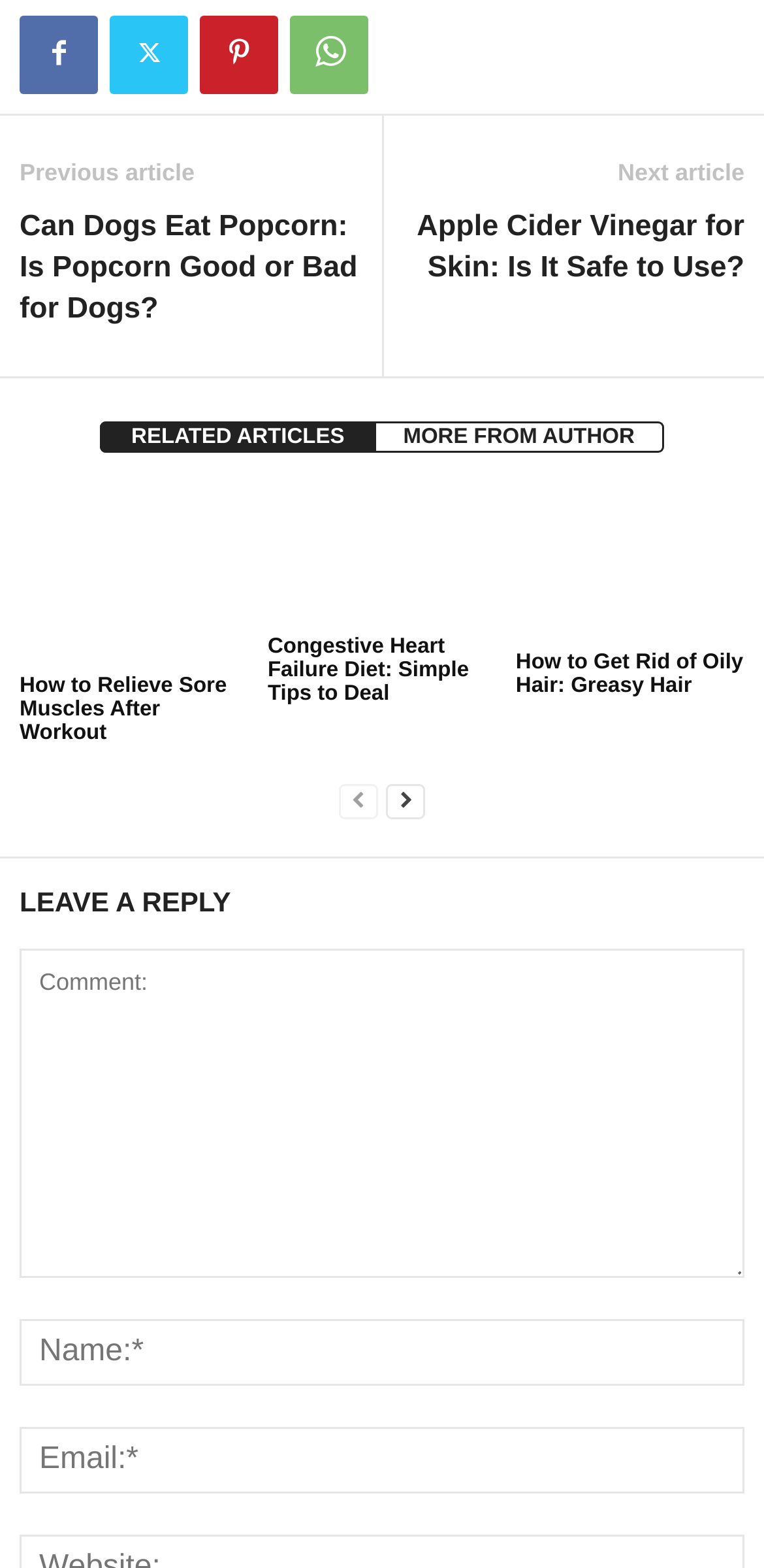What is the function of the 'prev-page' and 'next-page' links?
Could you answer the question with a detailed and thorough explanation?

The 'prev-page' and 'next-page' links are positioned at the bottom of the page, suggesting that they are used to navigate between pages, allowing the user to move to the previous or next page.